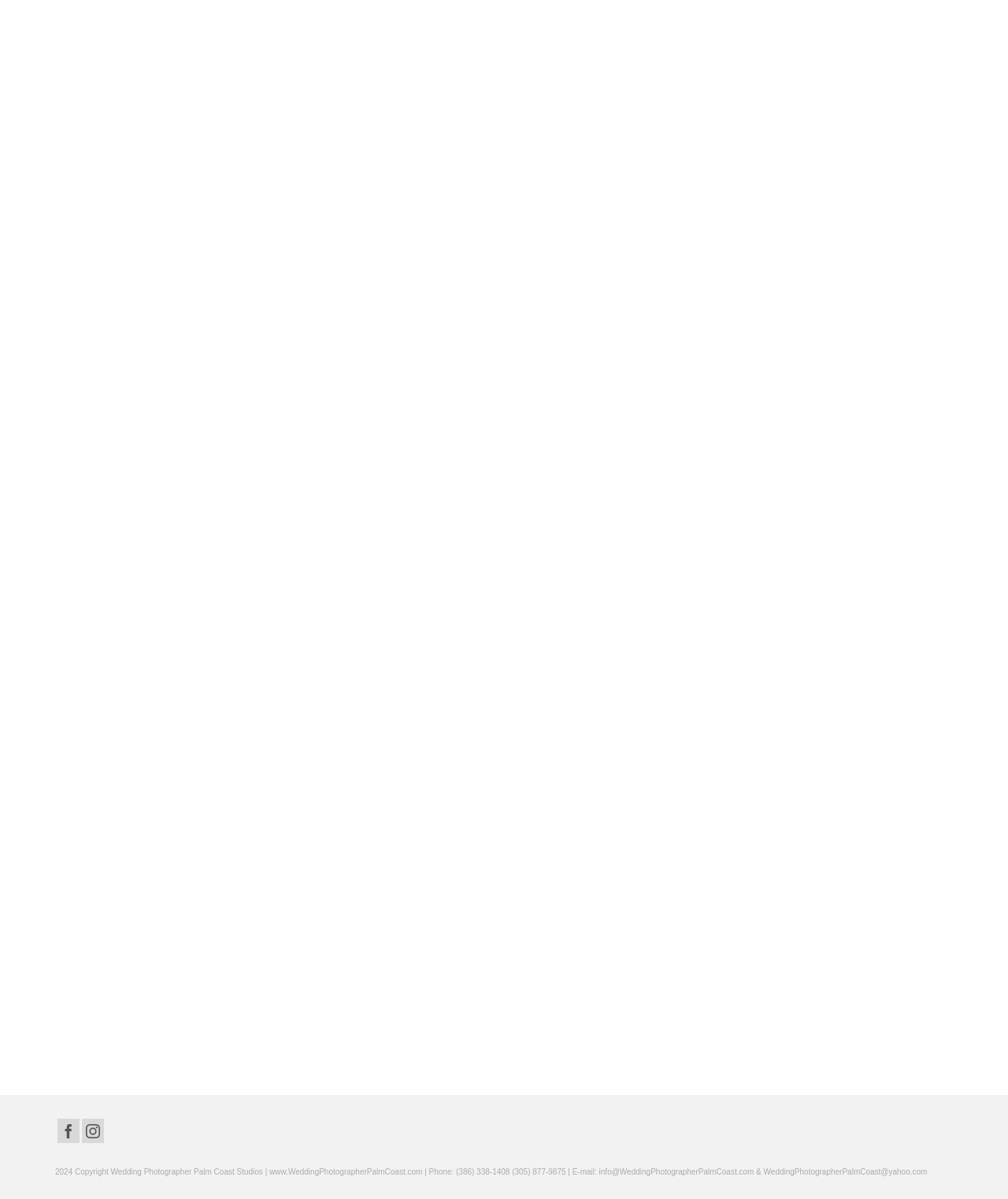What is the name of the couple in the engagement portrait?
Please answer the question as detailed as possible based on the image.

Based on the webpage content, I found that the couple's name is Katelin & Bryan, which is mentioned in the heading 'Katelin & Bryan Engagement'.